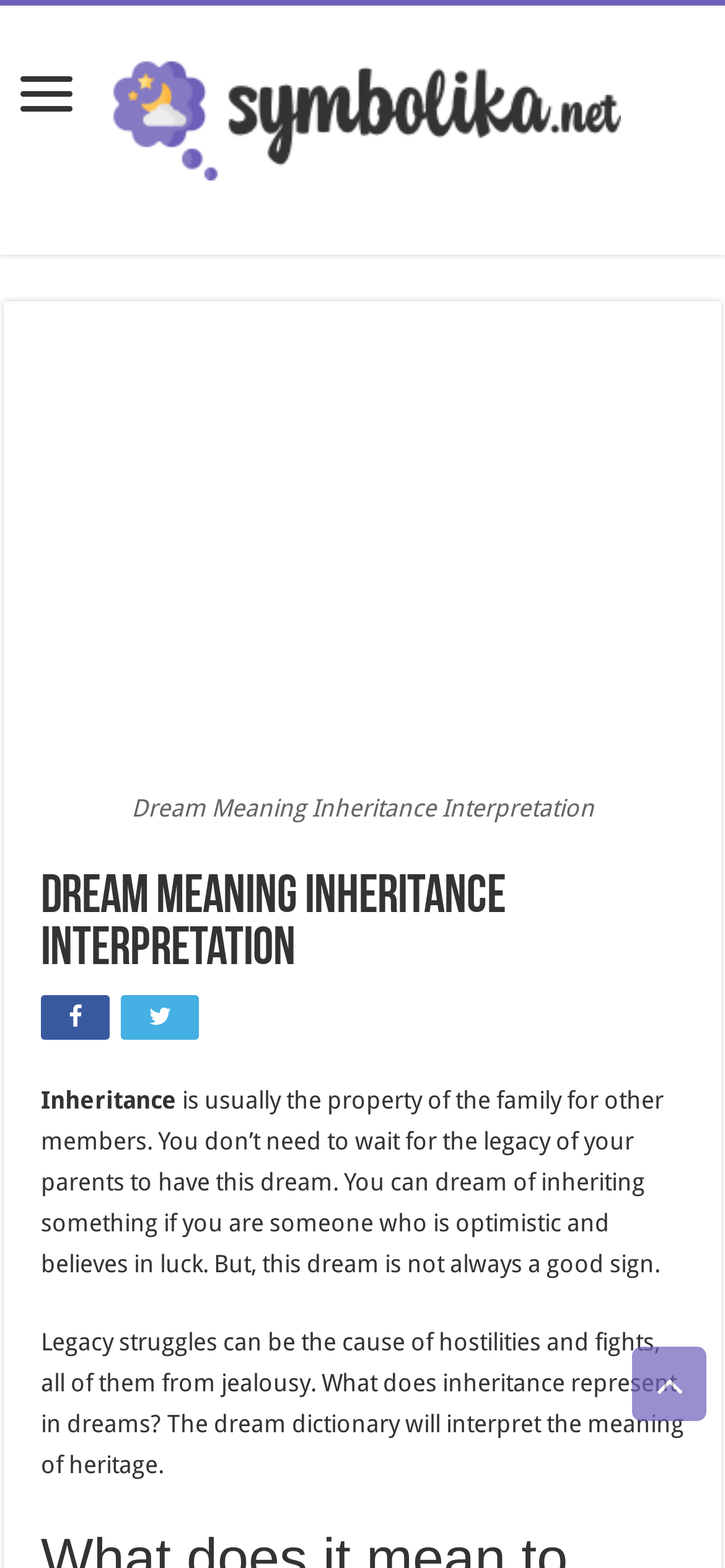Answer the following query with a single word or phrase:
What is the possible cause of hostilities and fights according to the webpage?

Legacy struggles